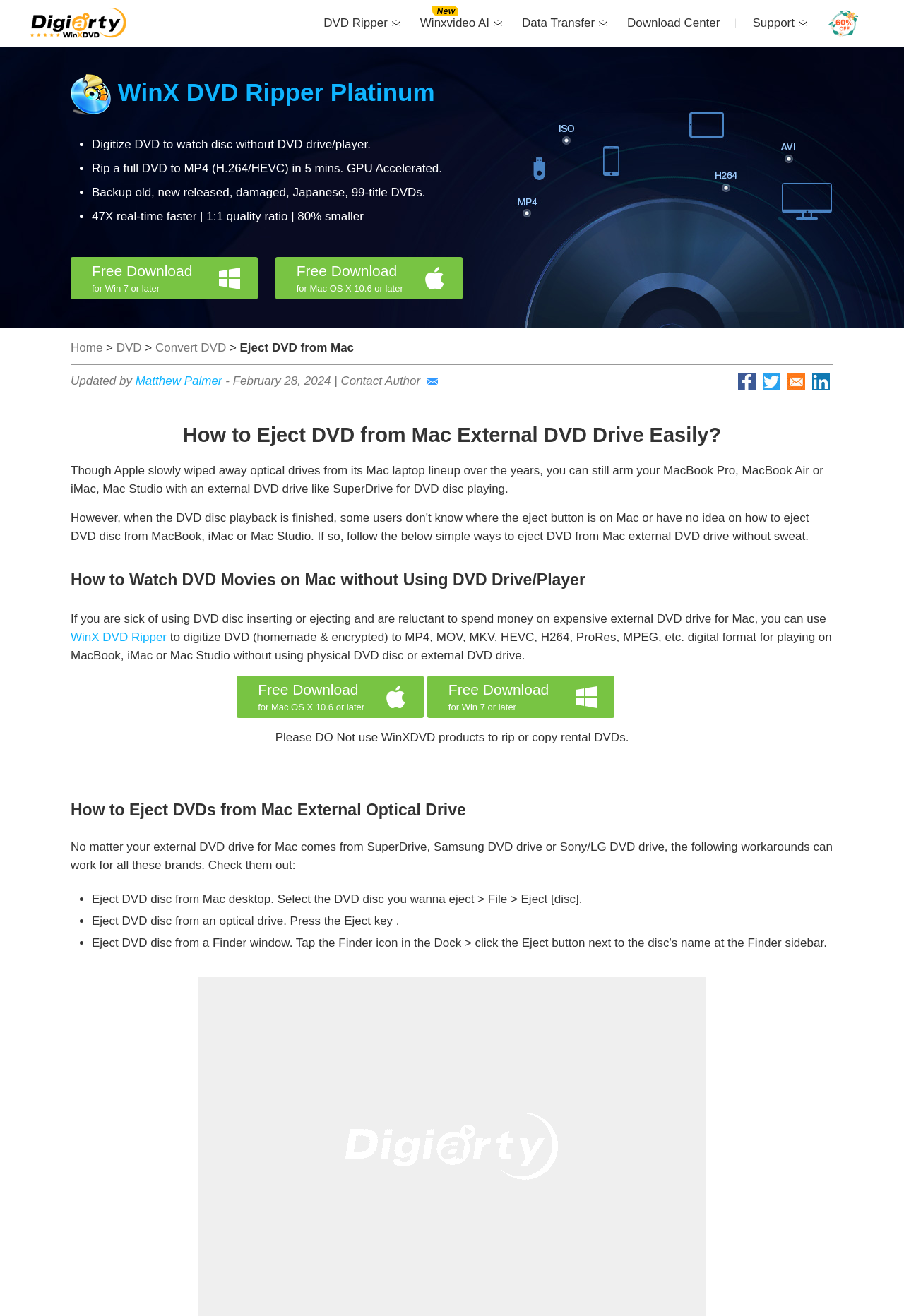Please identify the bounding box coordinates of the clickable area that will fulfill the following instruction: "Read 'How to winterize your sleeping RV'". The coordinates should be in the format of four float numbers between 0 and 1, i.e., [left, top, right, bottom].

None